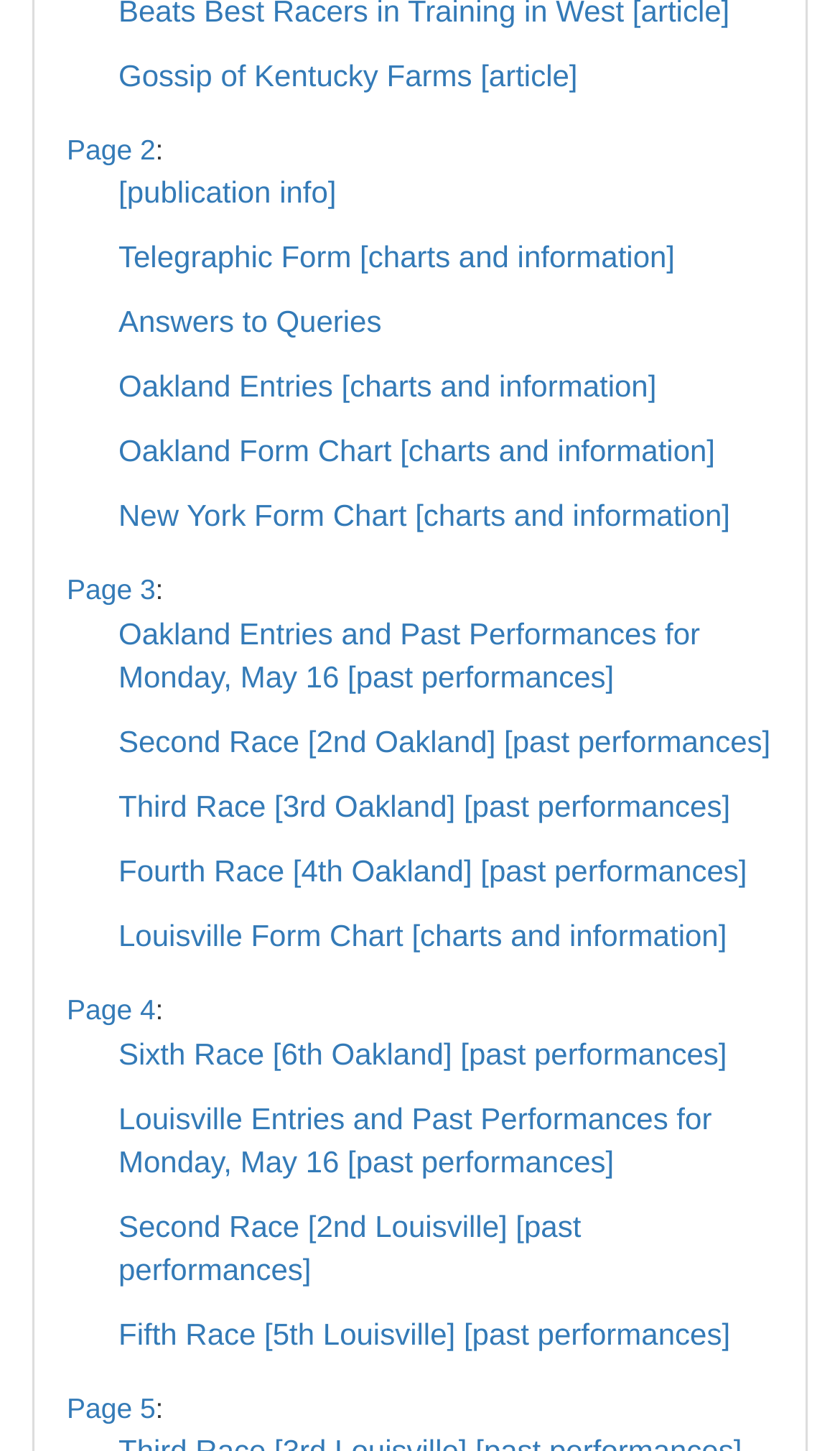Locate the coordinates of the bounding box for the clickable region that fulfills this instruction: "Go to Page 5".

[0.079, 0.959, 0.185, 0.981]